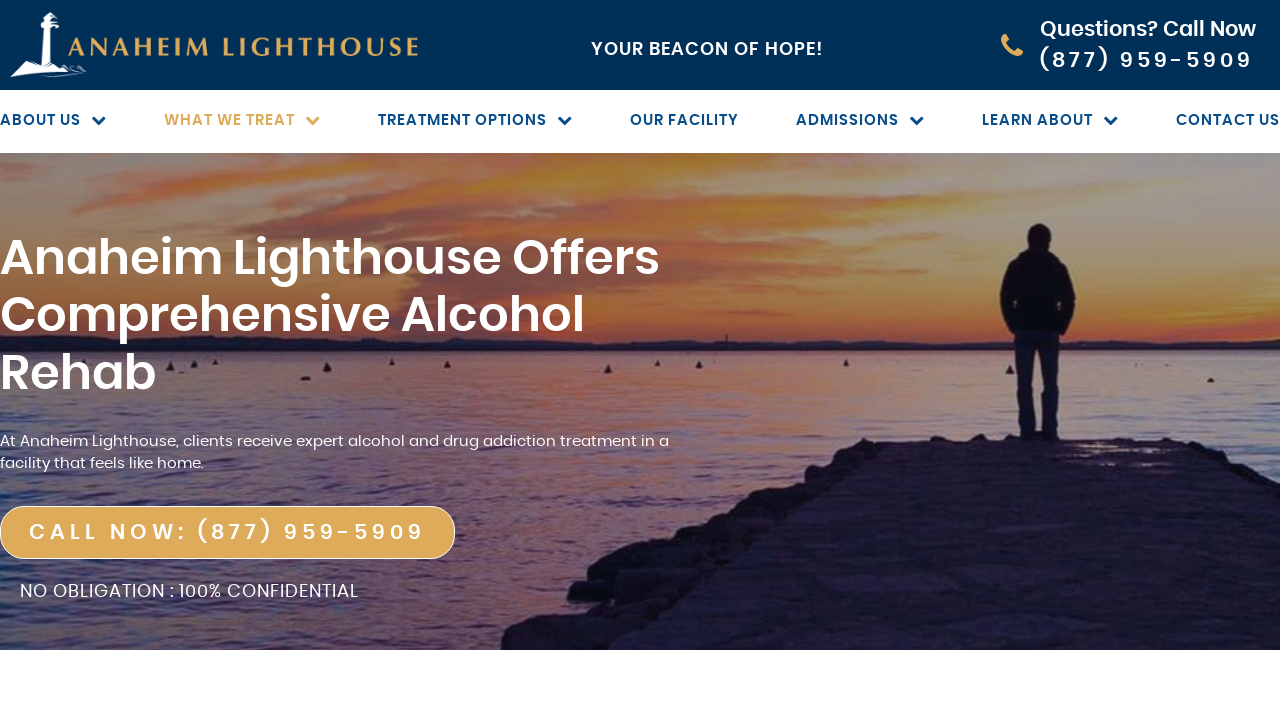How many navigation links are there? Based on the image, give a response in one word or a short phrase.

7